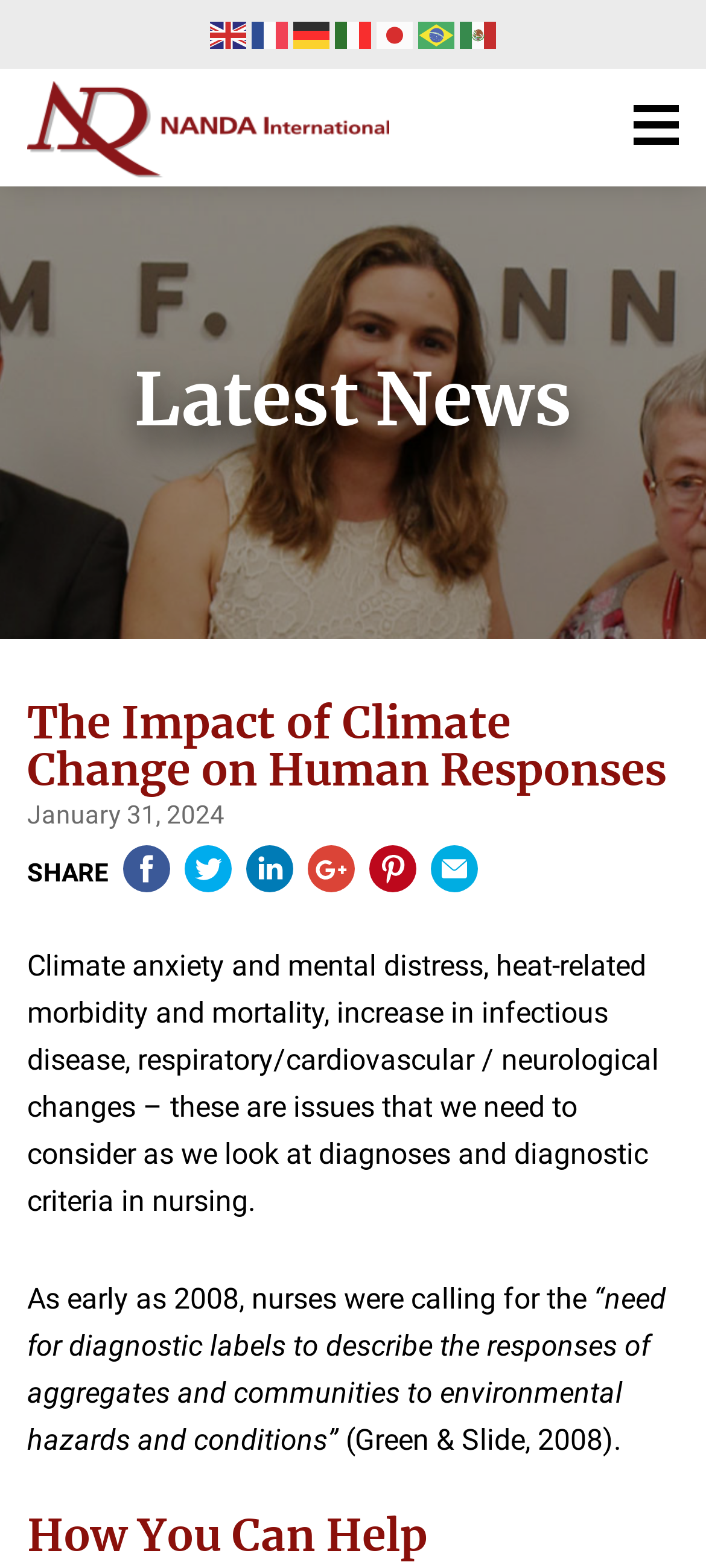Identify the bounding box coordinates for the element that needs to be clicked to fulfill this instruction: "Click NANDA International Logo". Provide the coordinates in the format of four float numbers between 0 and 1: [left, top, right, bottom].

[0.038, 0.07, 0.551, 0.092]